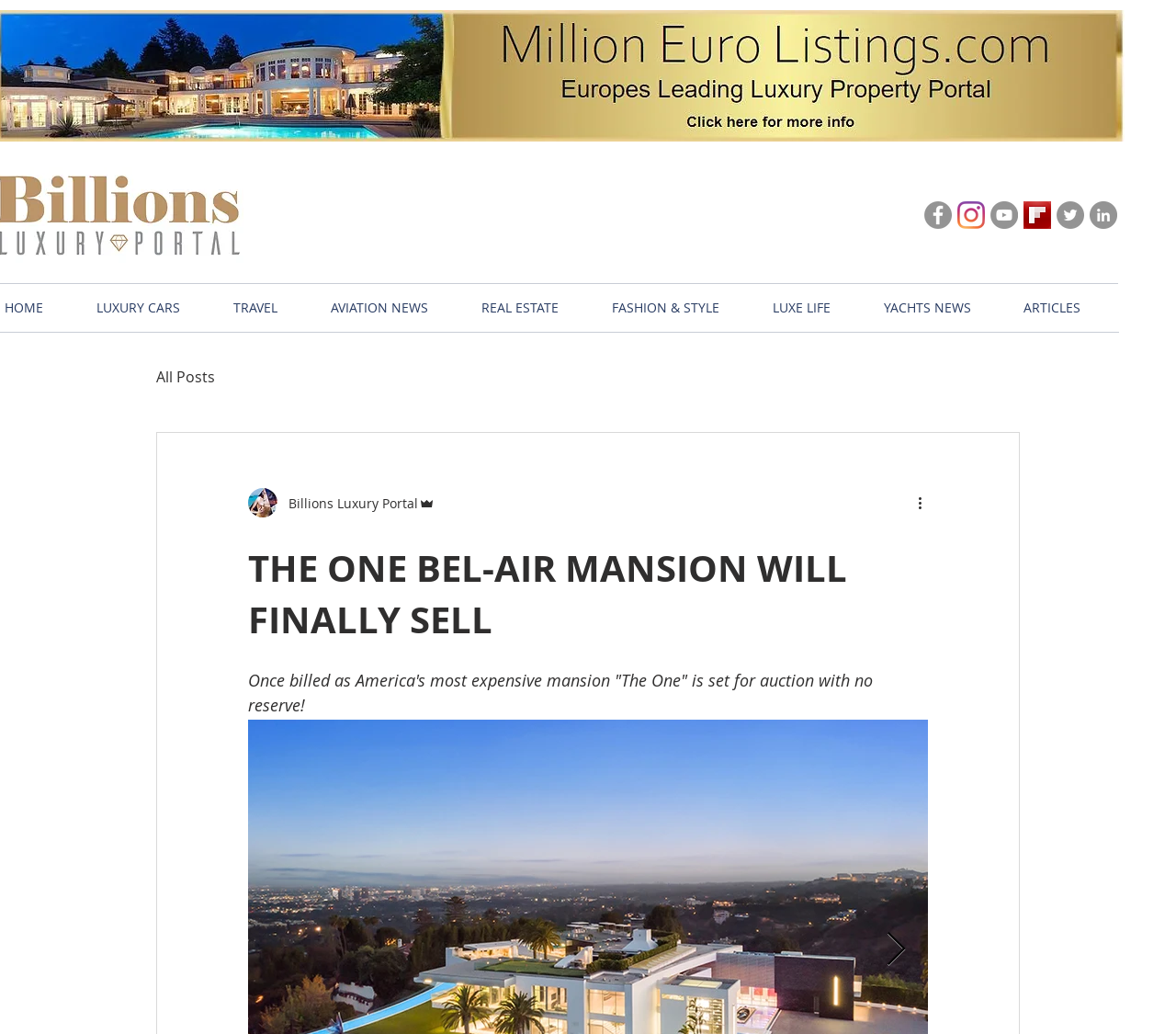Given the element description Post your comments, predict the bounding box coordinates for the UI element in the webpage screenshot. The format should be (top-left x, top-left y, bottom-right x, bottom-right y), and the values should be between 0 and 1.

None